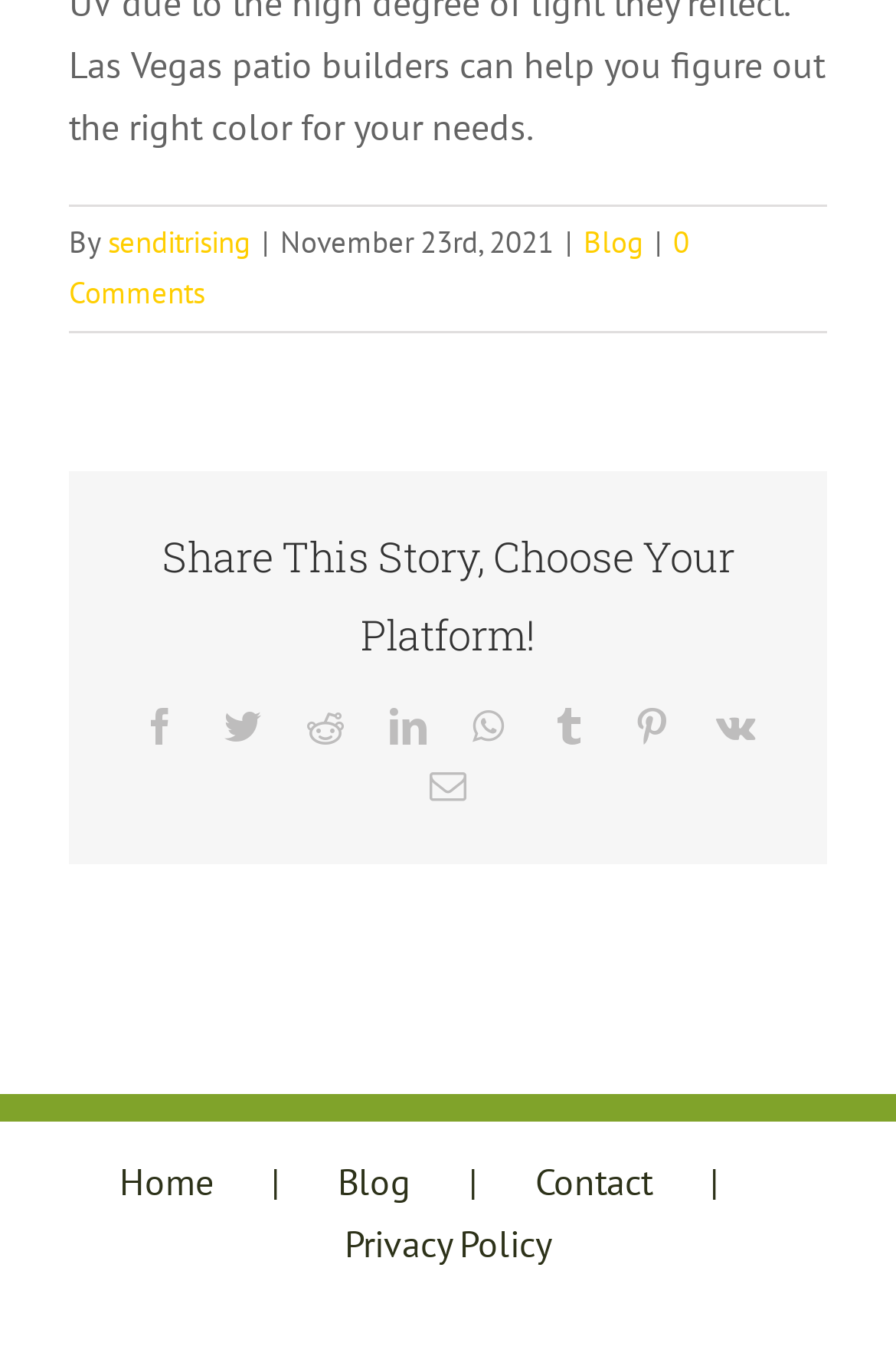Find the bounding box coordinates of the clickable area that will achieve the following instruction: "Go to contents page".

None